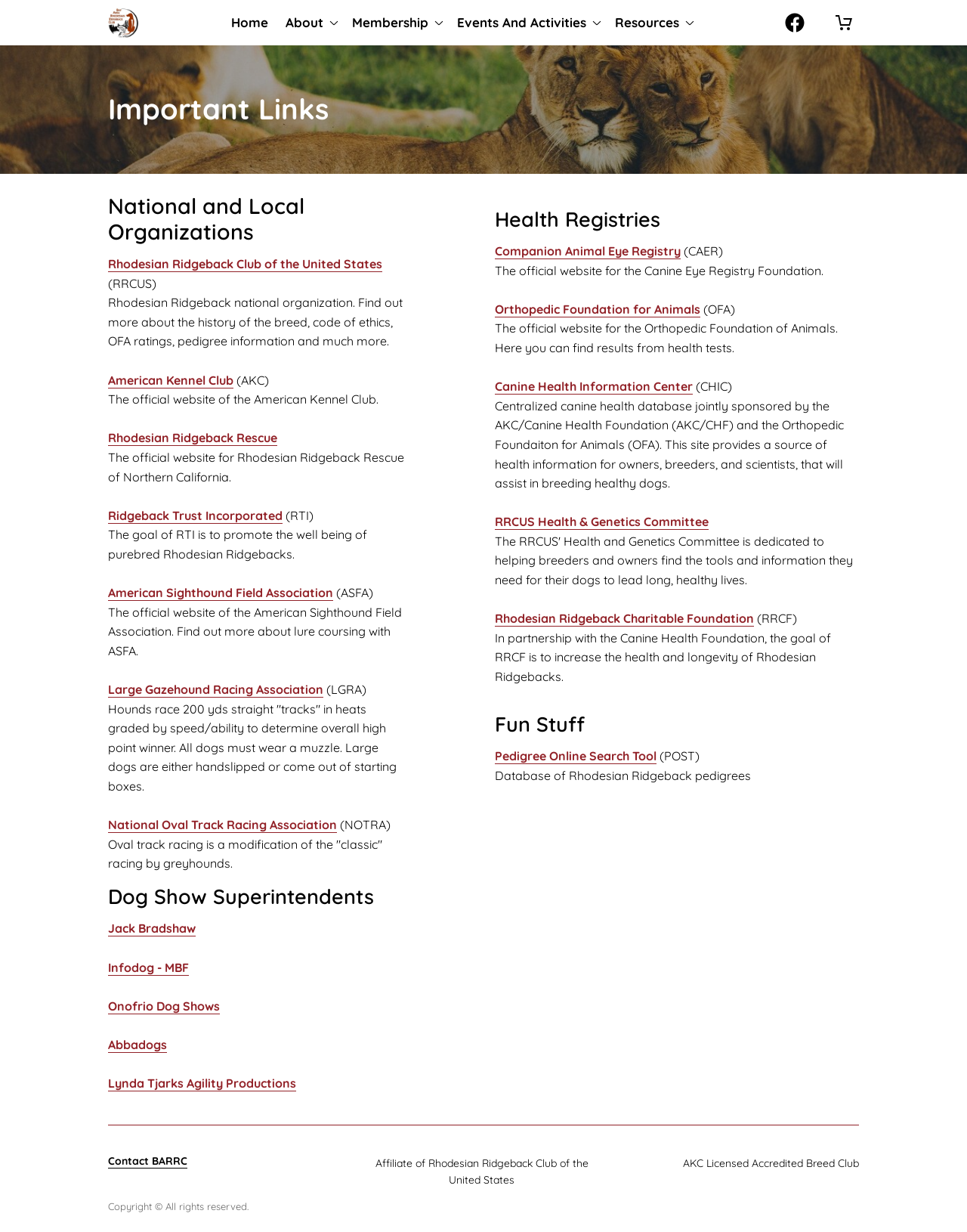Specify the bounding box coordinates for the region that must be clicked to perform the given instruction: "Click on the Home link".

[0.234, 0.008, 0.282, 0.029]